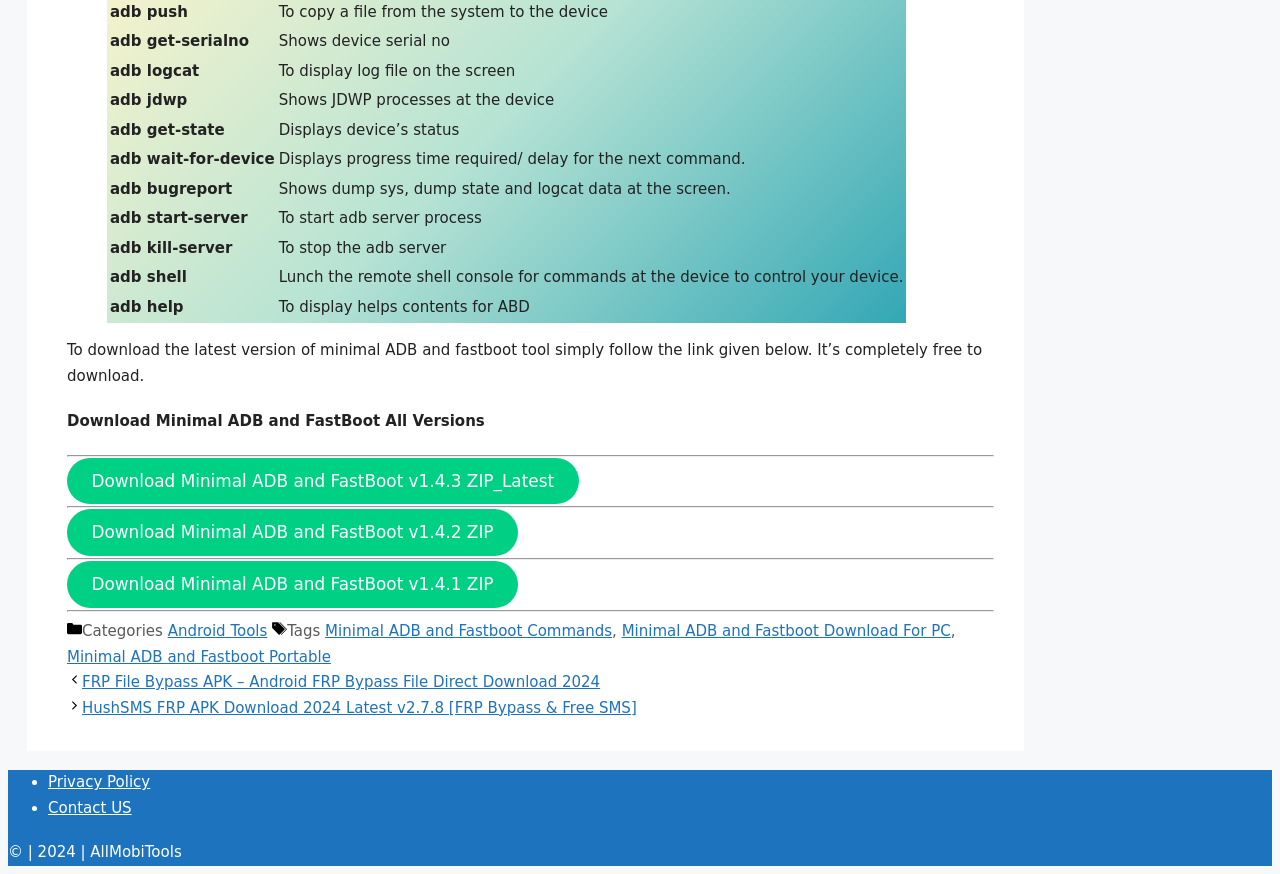Kindly provide the bounding box coordinates of the section you need to click on to fulfill the given instruction: "get help for ABD".

[0.085, 0.336, 0.215, 0.367]